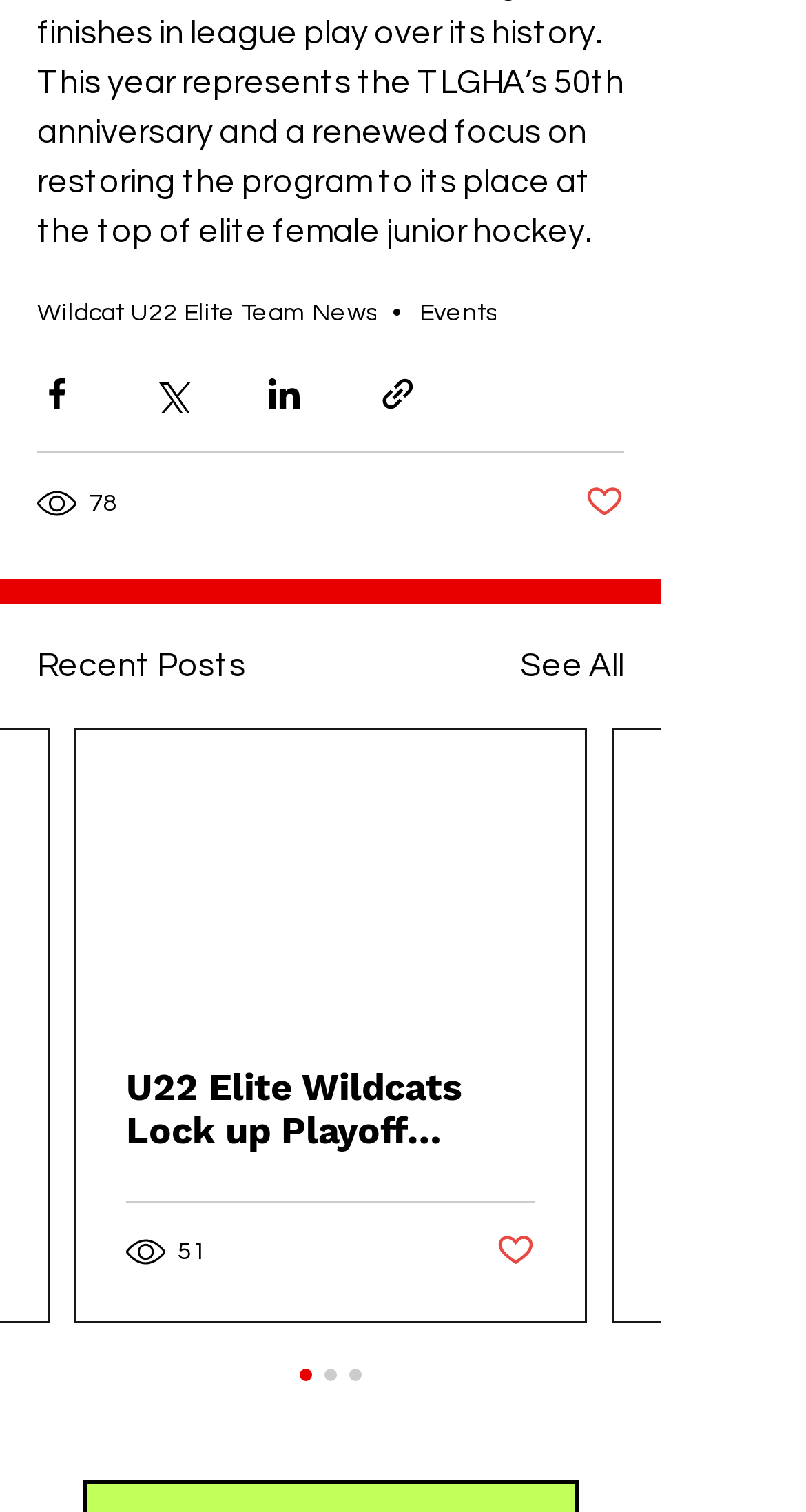Use a single word or phrase to answer the question:
What is the title of the first article in the 'Recent Posts' section?

U22 Elite Wildcats Lock up Playoff Position and Prepare for a Strong Performance.